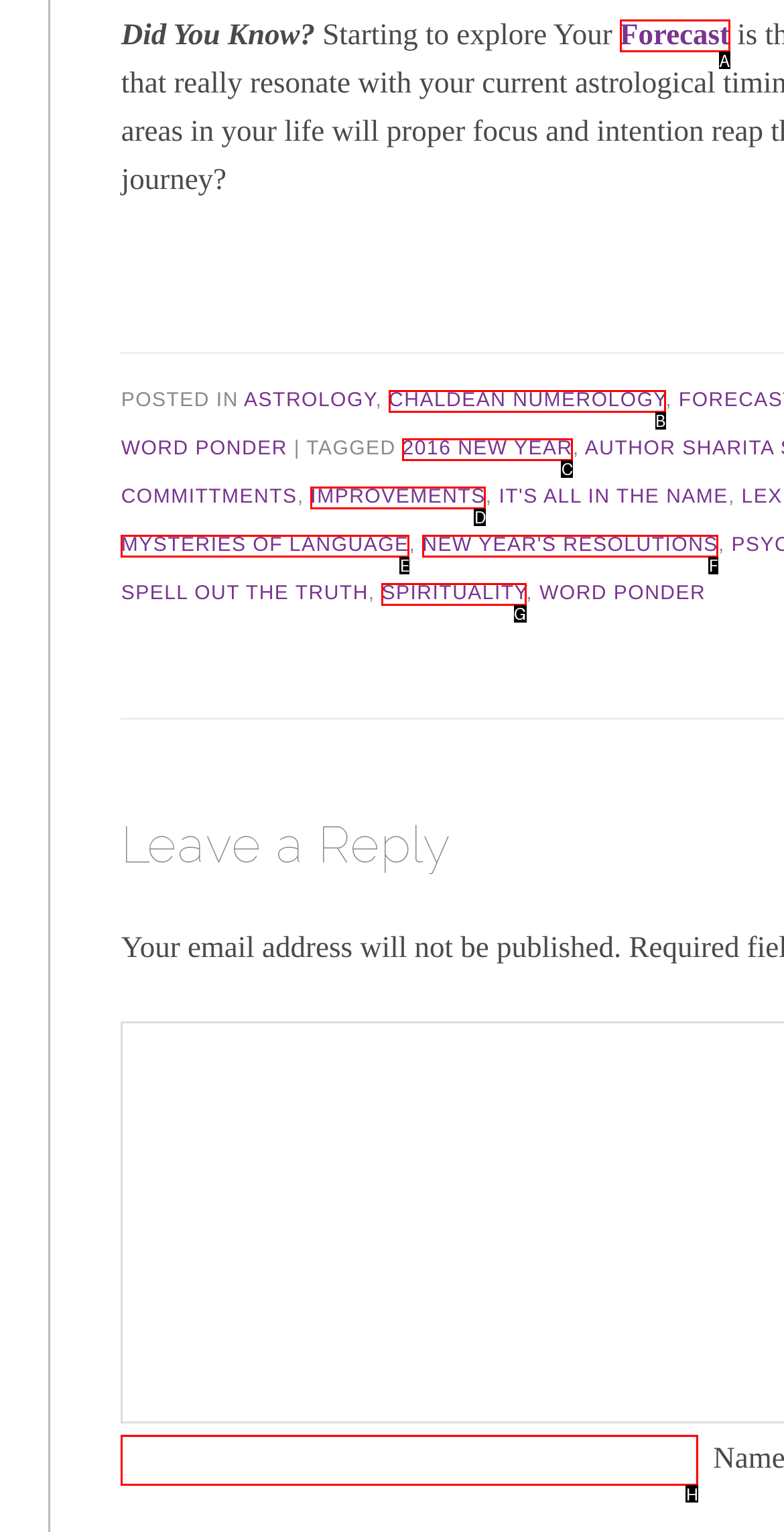Identify the correct option to click in order to accomplish the task: Click on the Forecast link Provide your answer with the letter of the selected choice.

A